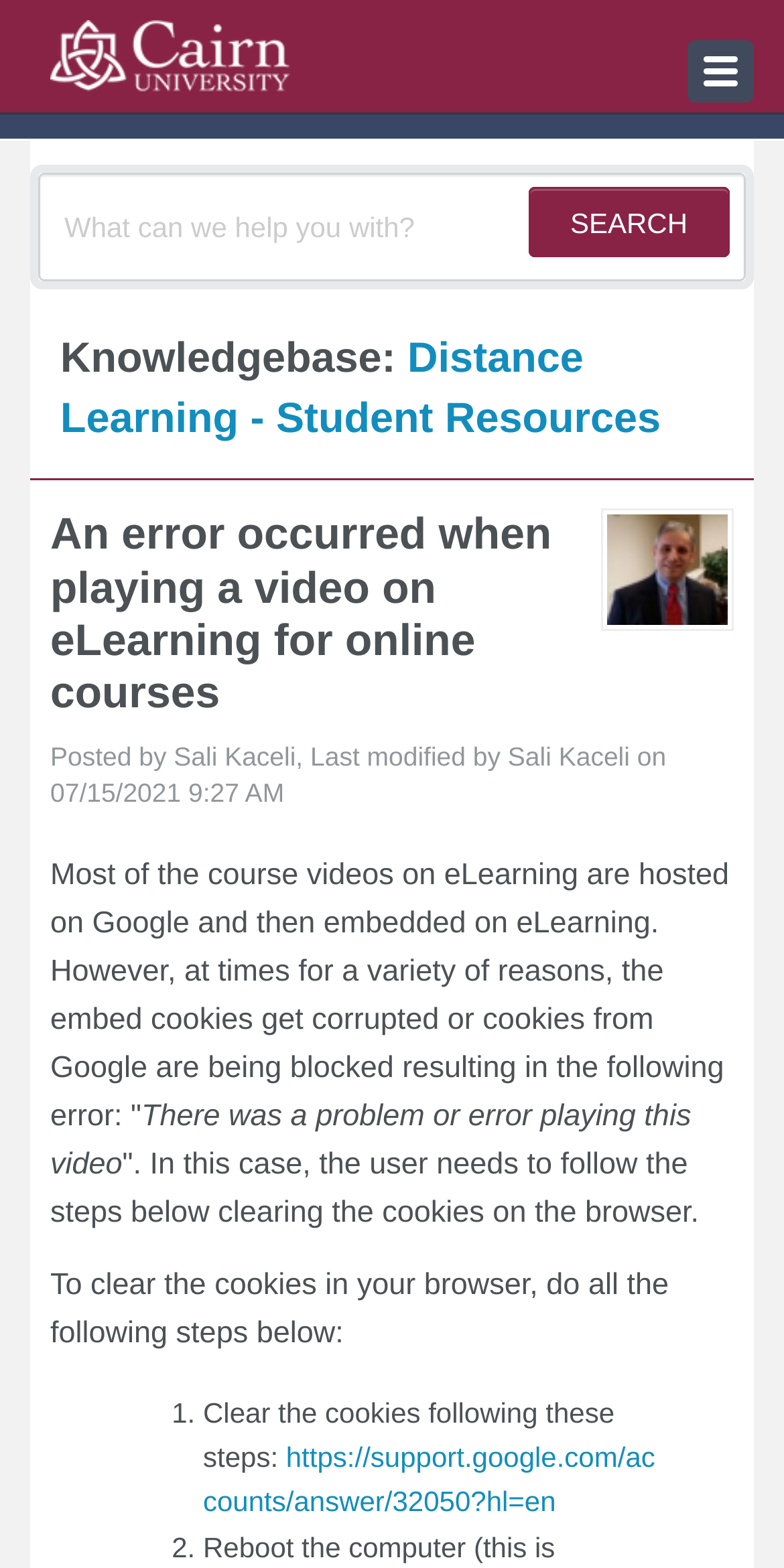What is the purpose of the textbox?
Kindly answer the question with as much detail as you can.

The textbox has a placeholder text 'What can we help you with?' and a search button, which suggests that the purpose of the textbox is to search for something.